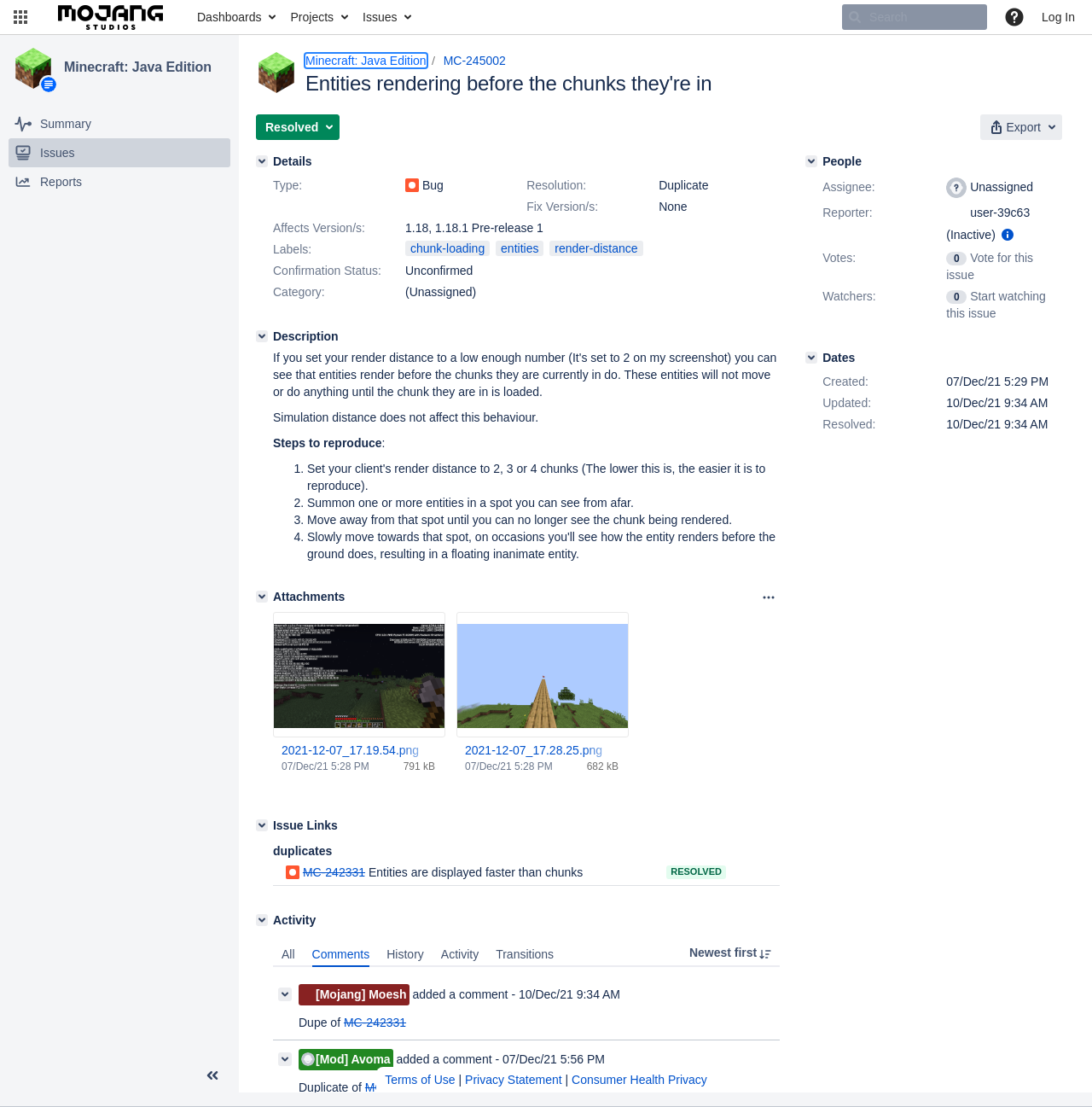How many steps are there to reproduce the issue?
Refer to the image and provide a thorough answer to the question.

I found the answer by counting the number of list items in the 'Steps to reproduce' section, which is located at the bottom of the page, and there are 4 list items.